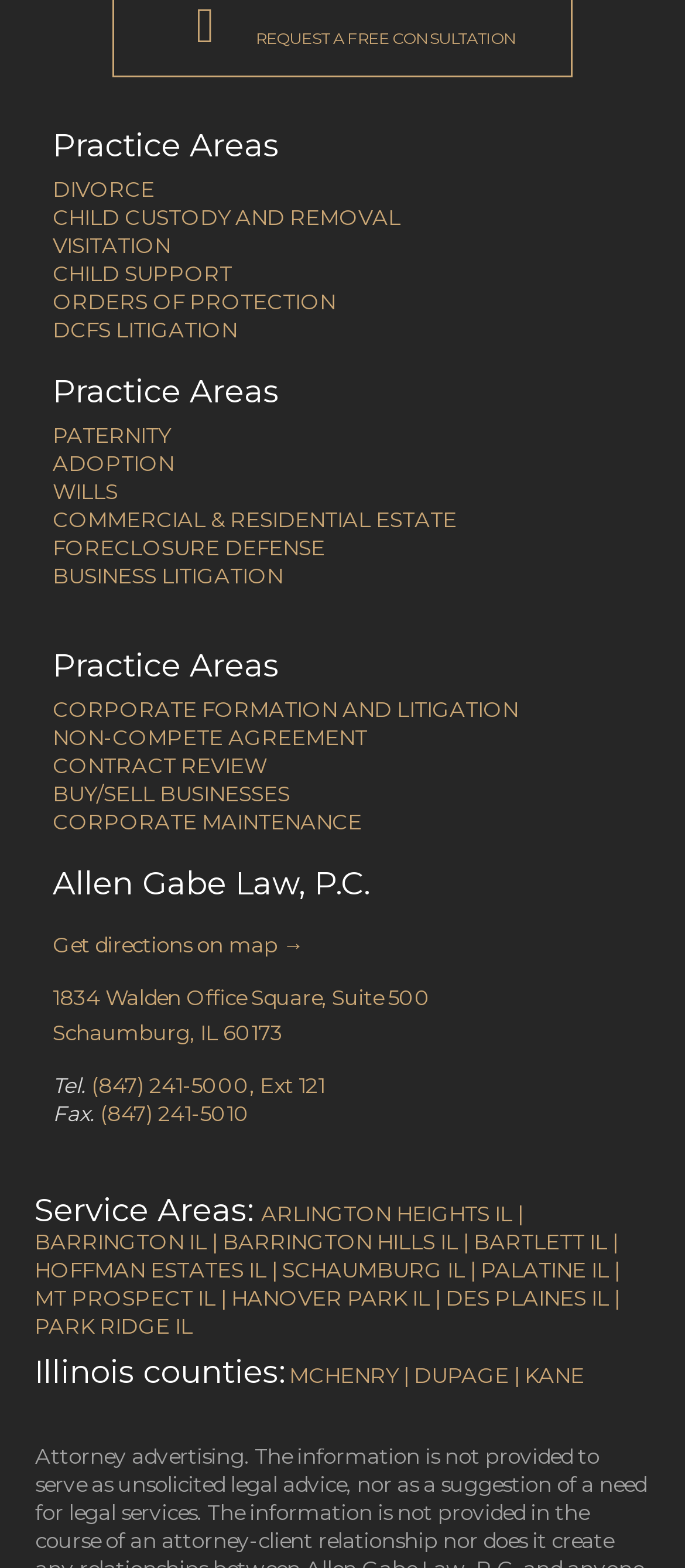Please provide a detailed answer to the question below based on the screenshot: 
What is the address of Allen Gabe Law, P.C.?

The address of Allen Gabe Law, P.C. is listed on the webpage as 1834 Walden Office Square, Suite 500 Schaumburg, IL 60173, which is also a link to get directions on the map.